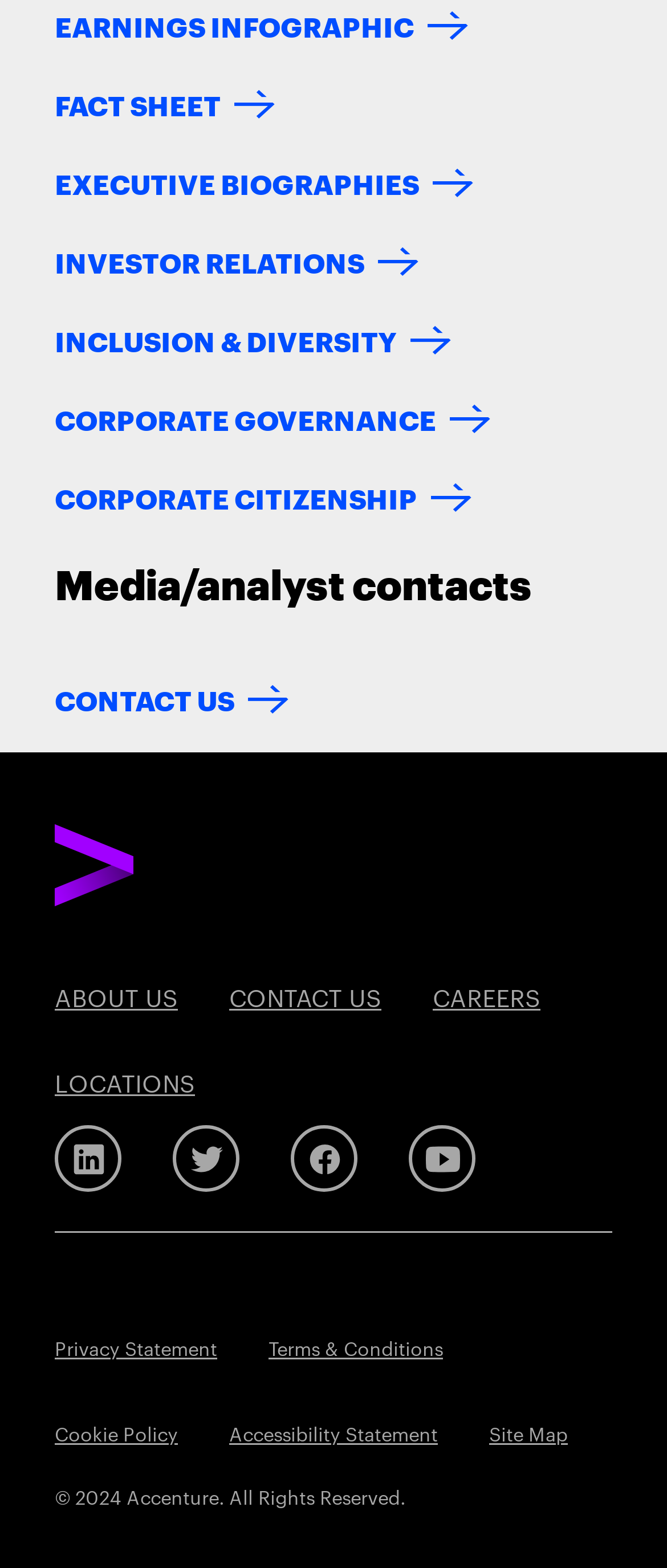How many social media links are available?
Please ensure your answer to the question is detailed and covers all necessary aspects.

I counted the number of social media links by looking at the links that have an image associated with them, which are 'Follow us on Linkedin', 'Follow us on Twitter', 'Follow us on Facebook', and 'See Accenture on YouTube'. There are 4 such links.